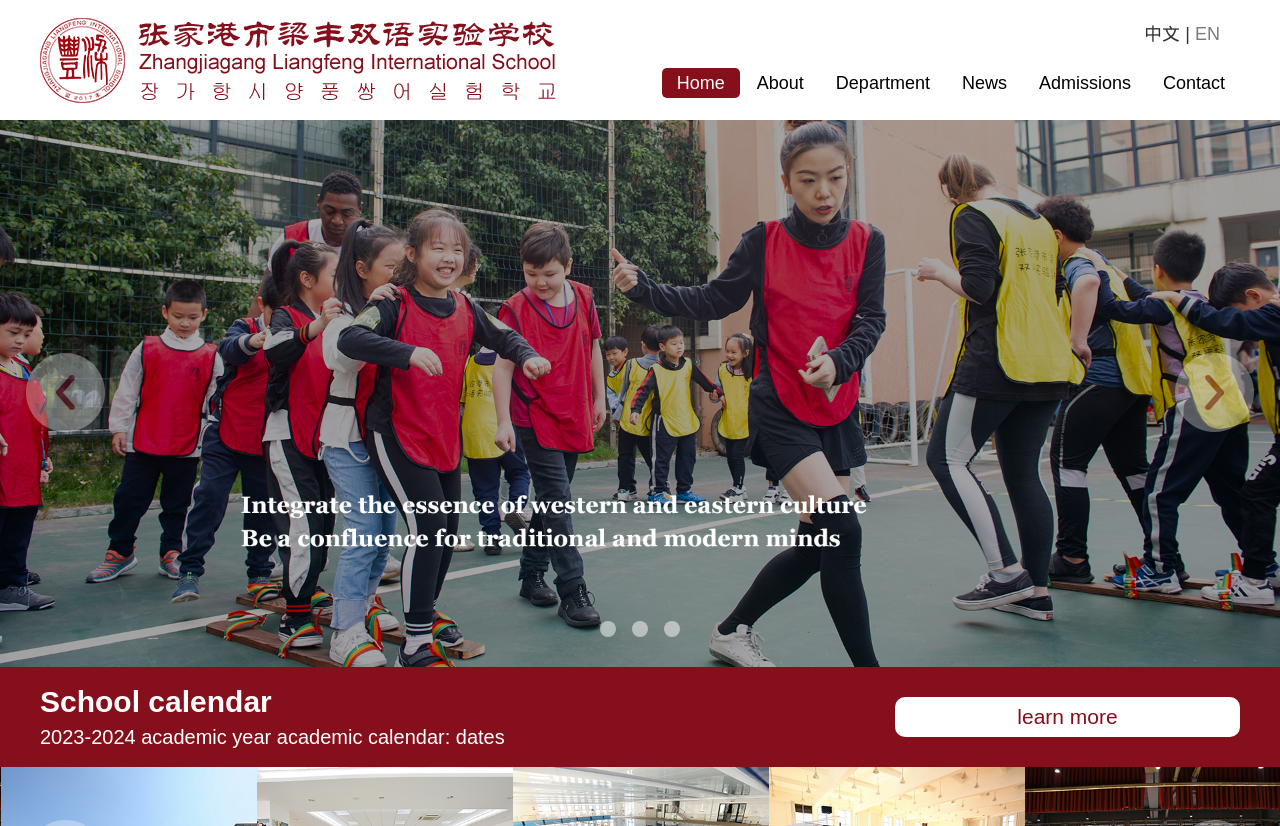Determine the bounding box coordinates of the clickable element necessary to fulfill the instruction: "Switch to Chinese version". Provide the coordinates as four float numbers within the 0 to 1 range, i.e., [left, top, right, bottom].

[0.894, 0.029, 0.922, 0.053]